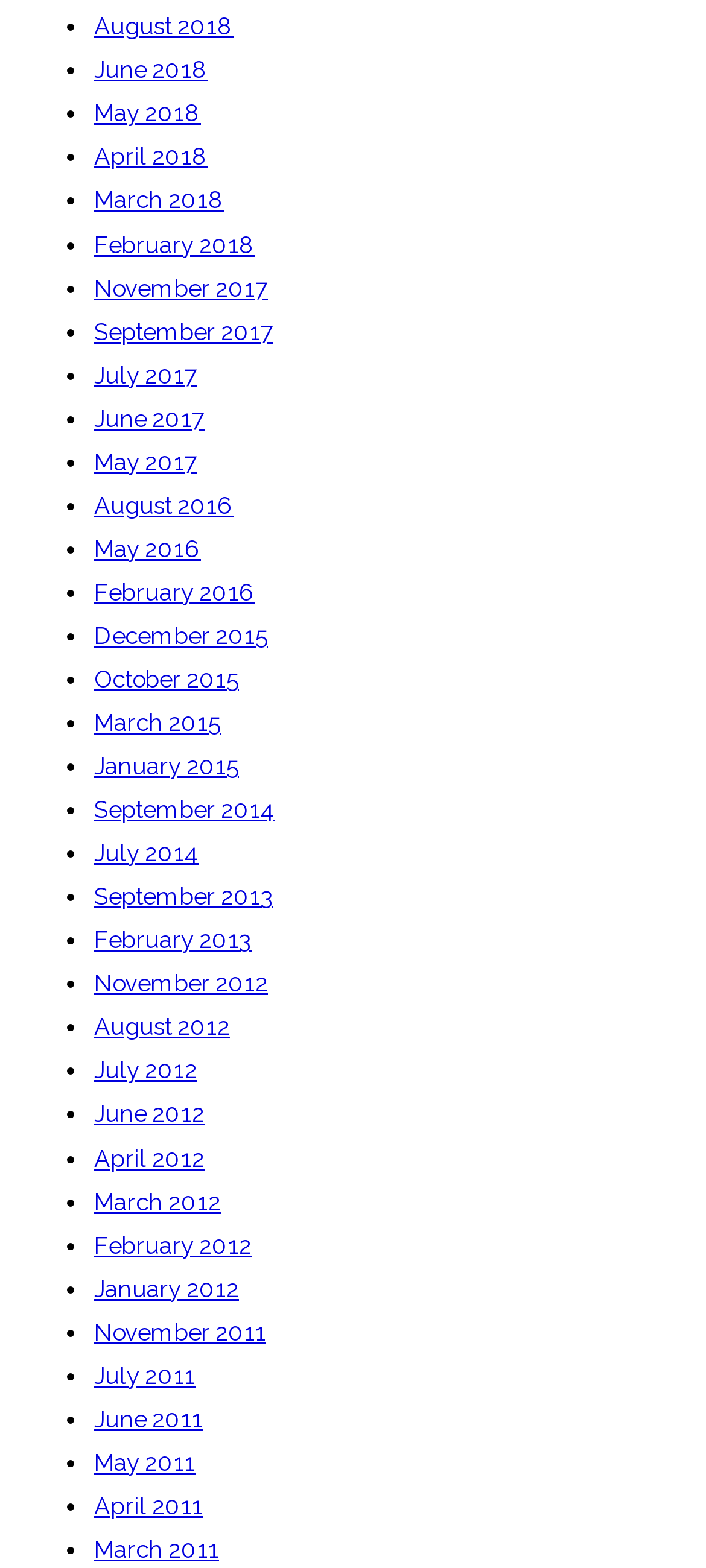What is the earliest month listed?
Please provide a detailed and comprehensive answer to the question.

I looked at the list of links and found that the earliest month listed is February 2012, which is at the bottom of the list.